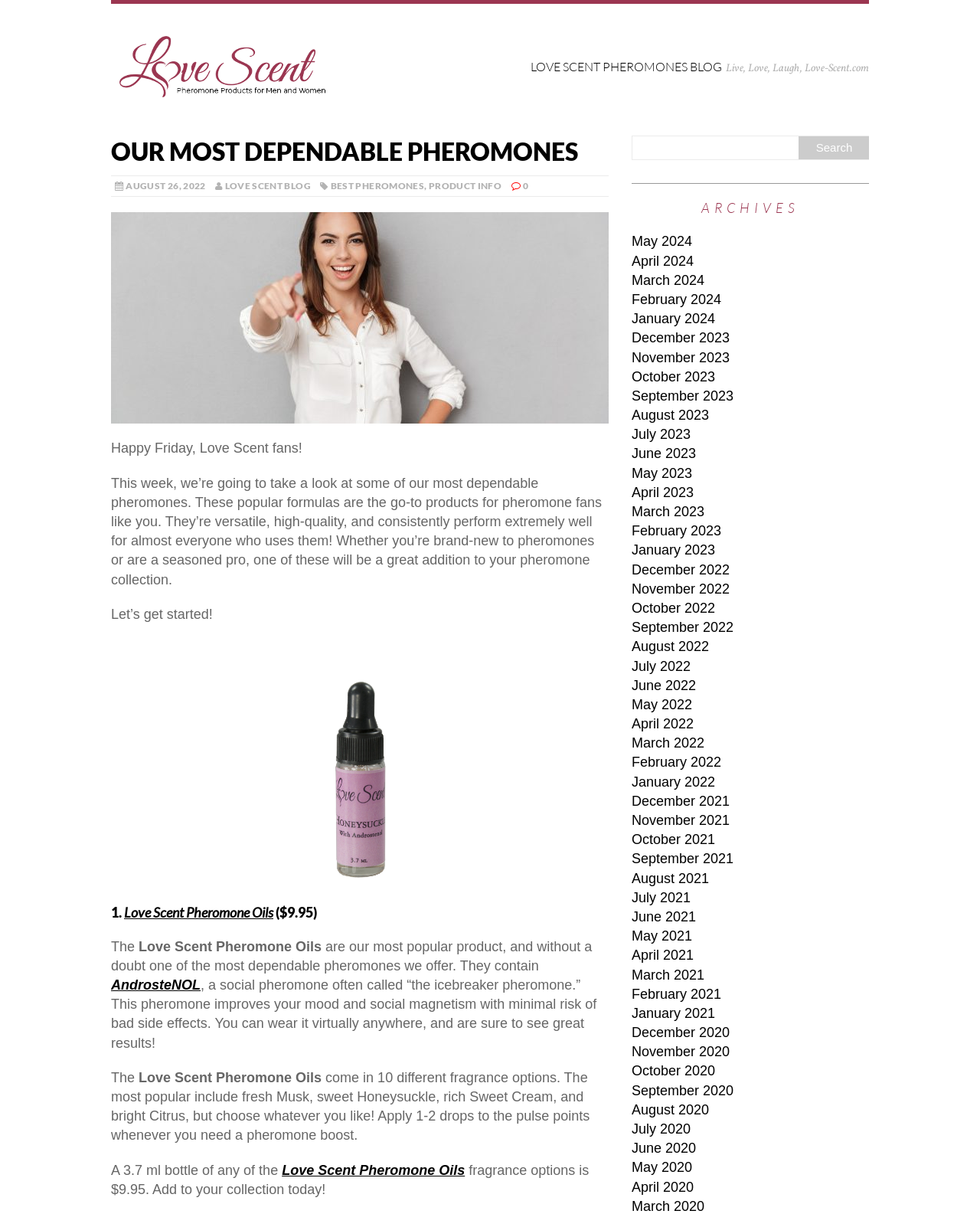Please specify the coordinates of the bounding box for the element that should be clicked to carry out this instruction: "Search for pheromone products". The coordinates must be four float numbers between 0 and 1, formatted as [left, top, right, bottom].

[0.645, 0.112, 0.888, 0.132]